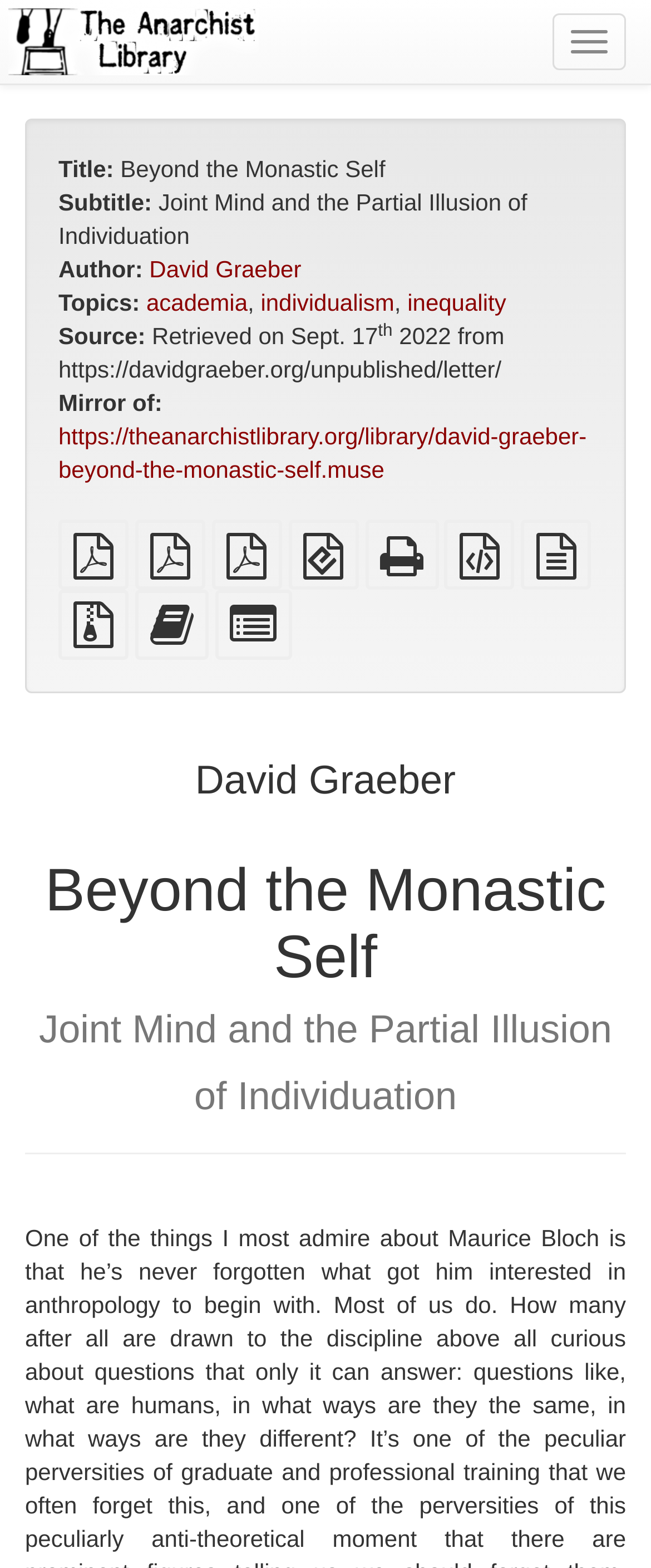Determine the bounding box coordinates of the clickable region to carry out the instruction: "Download plain PDF".

[0.09, 0.351, 0.197, 0.368]